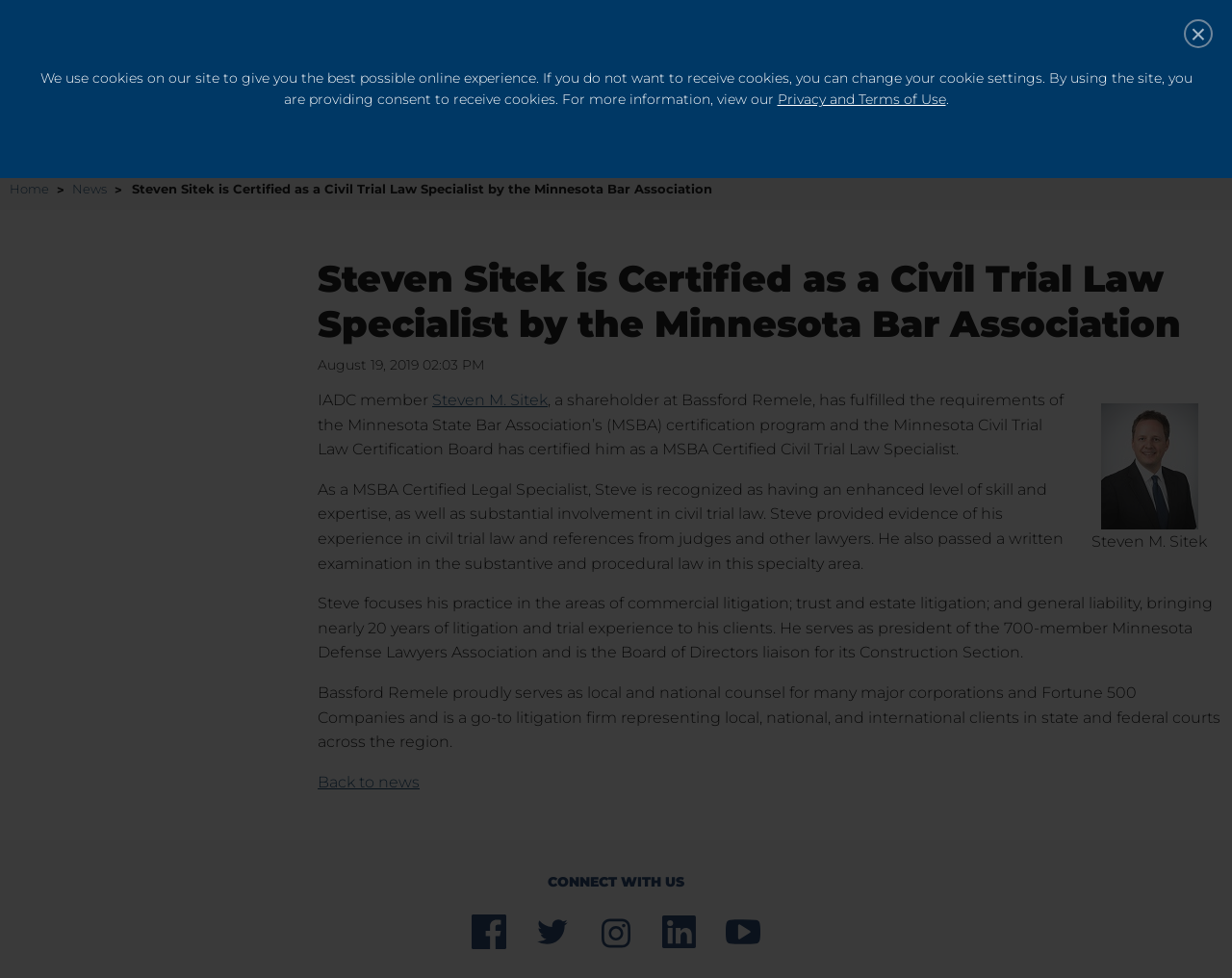Determine the bounding box coordinates of the region to click in order to accomplish the following instruction: "Read the news". Provide the coordinates as four float numbers between 0 and 1, specifically [left, top, right, bottom].

None